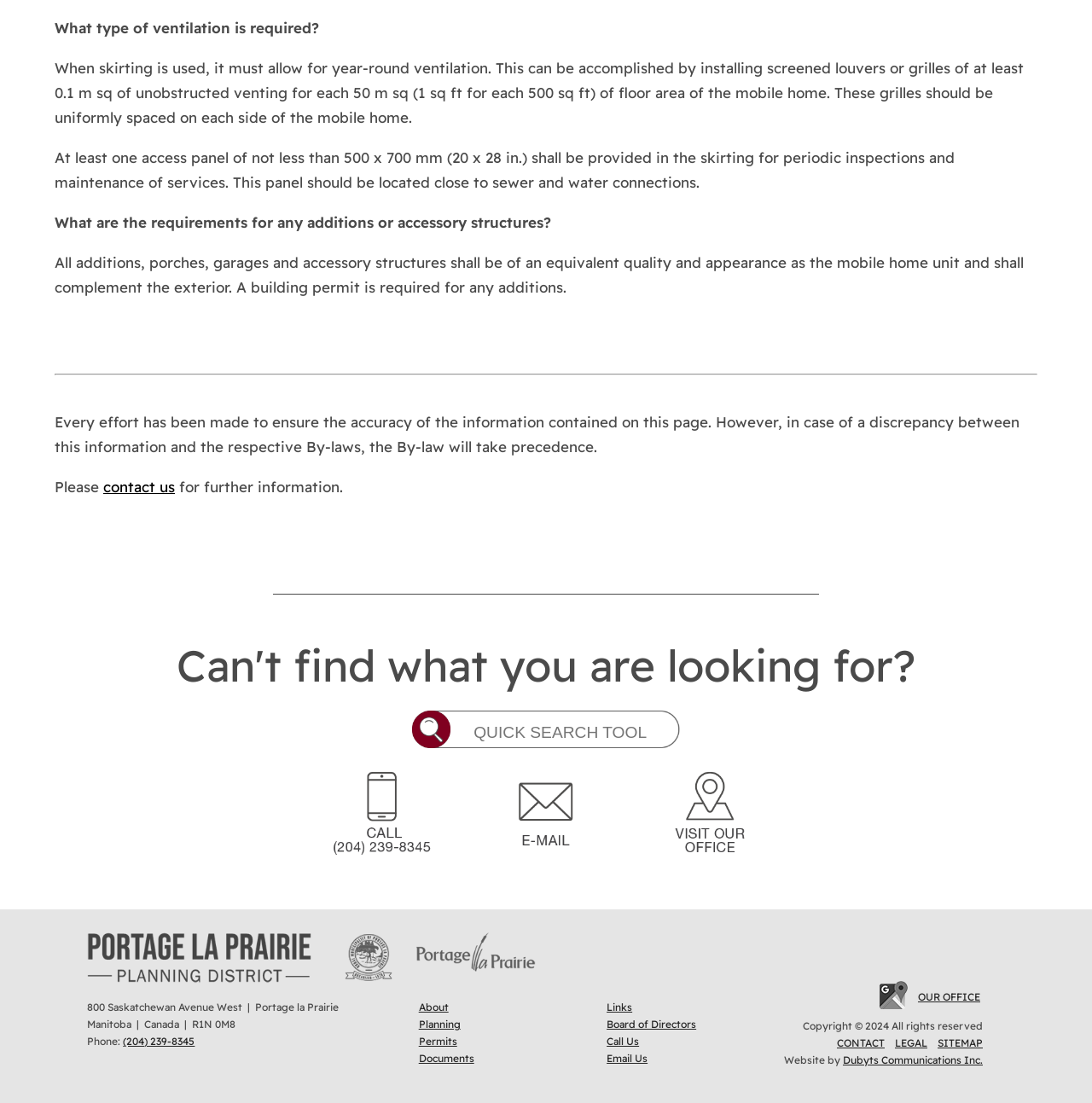What is the purpose of the quick search tool?
Refer to the image and give a detailed answer to the query.

The webpage has a quick search tool, but its purpose is not explicitly stated. It may be used to search for specific information or documents on the website.